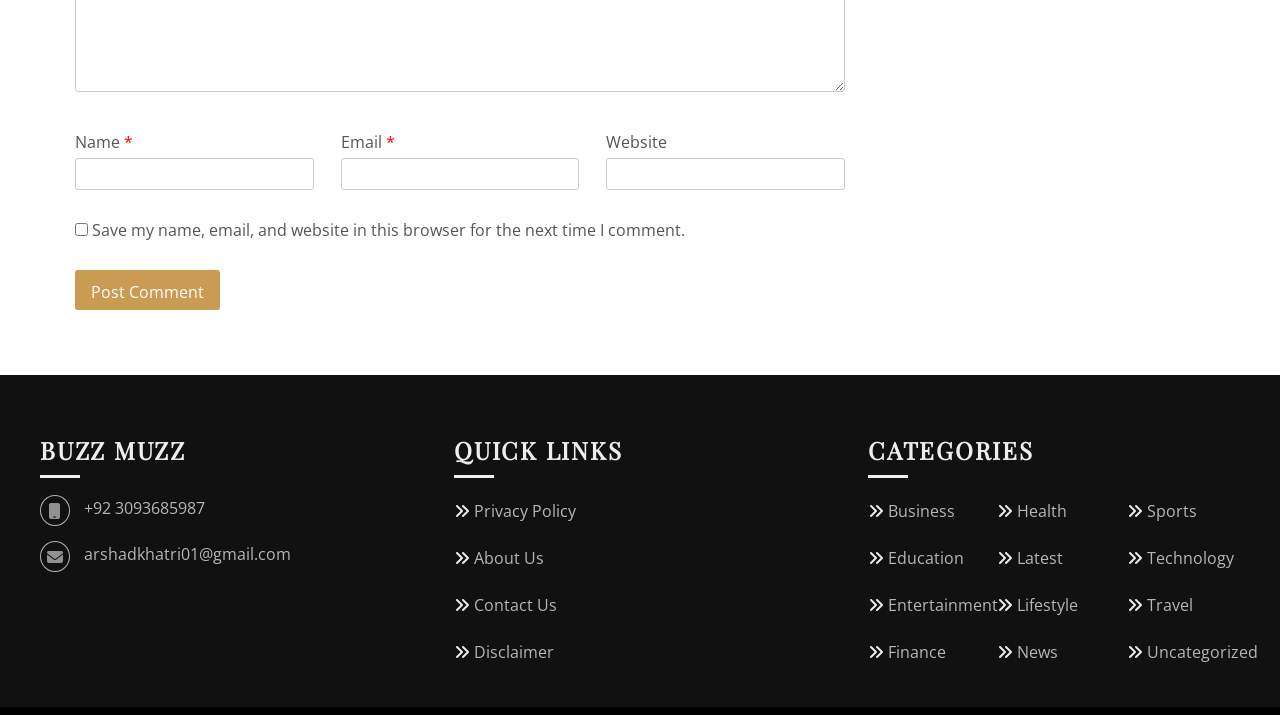Please locate the bounding box coordinates of the element that should be clicked to achieve the given instruction: "Visit the About Us page".

[0.37, 0.765, 0.425, 0.796]